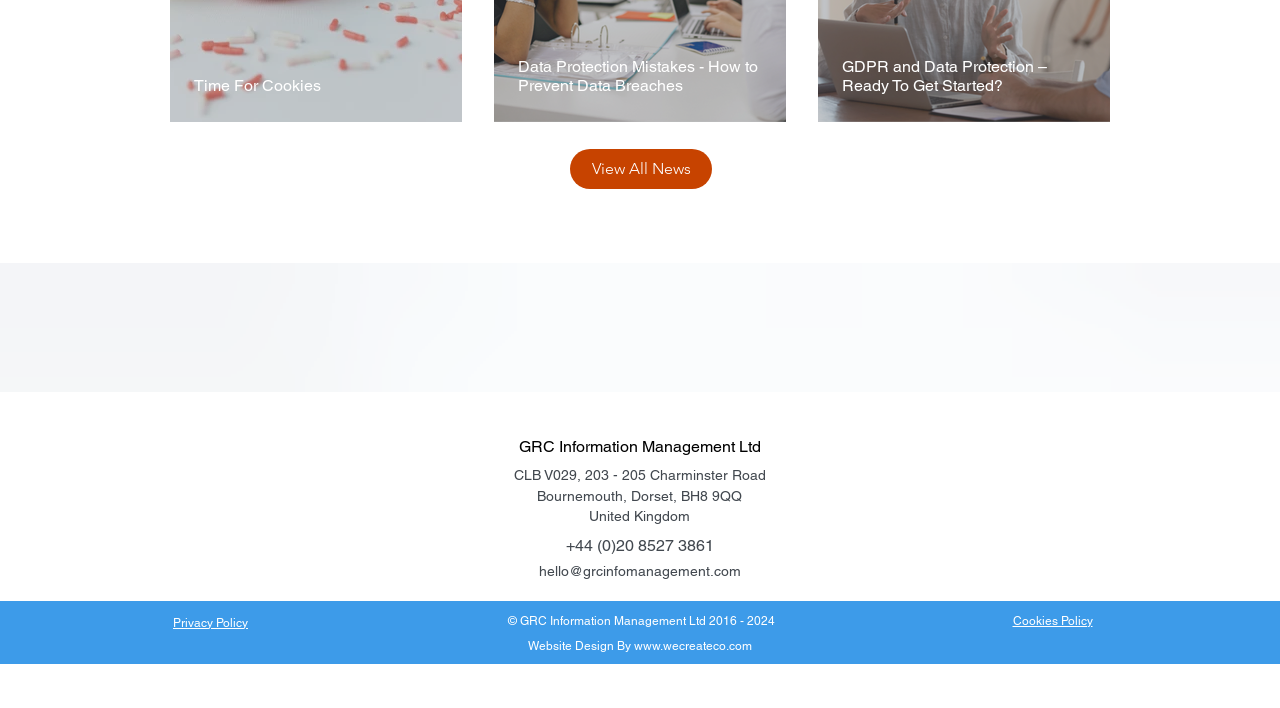Provide a brief response in the form of a single word or phrase:
What is the phone number of the company?

+44 (0)20 8527 3861